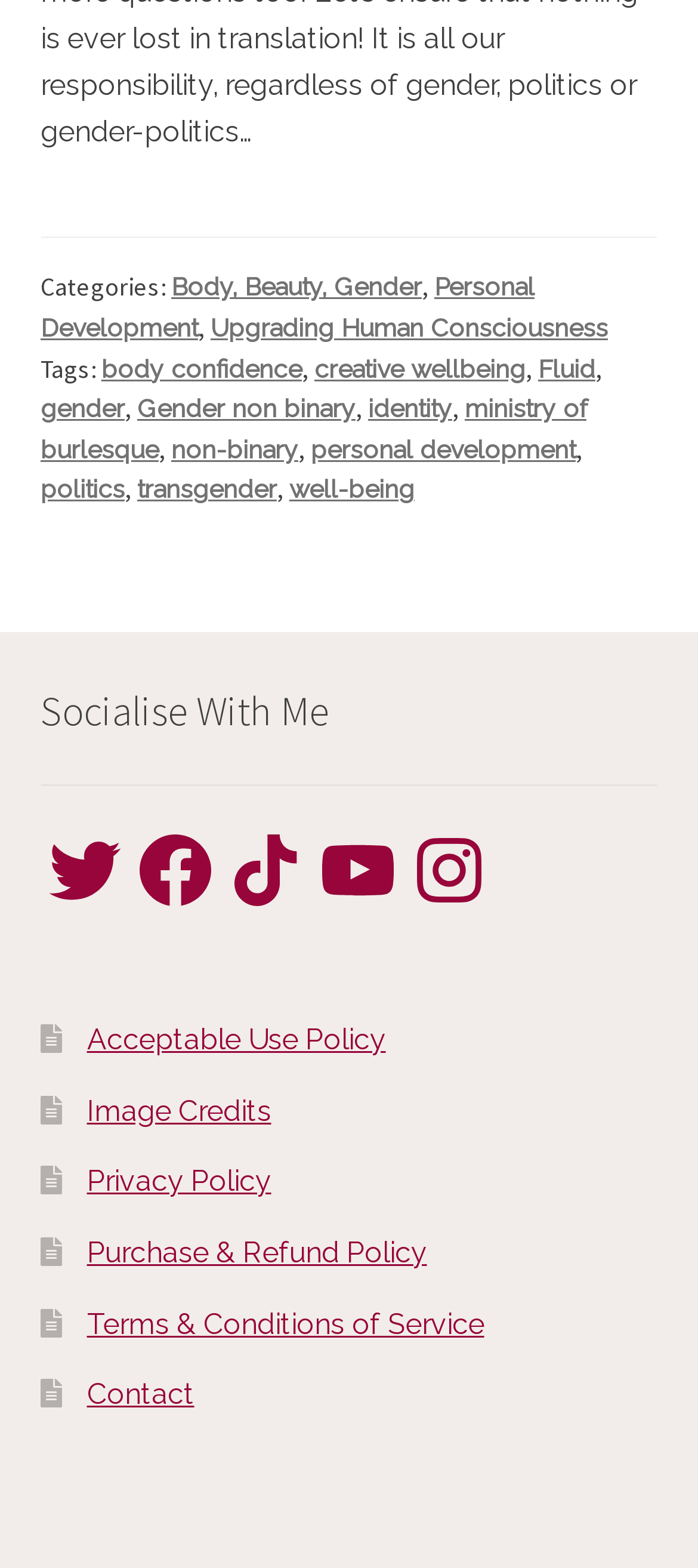Locate the bounding box coordinates of the element's region that should be clicked to carry out the following instruction: "Contact us". The coordinates need to be four float numbers between 0 and 1, i.e., [left, top, right, bottom].

[0.124, 0.878, 0.278, 0.9]